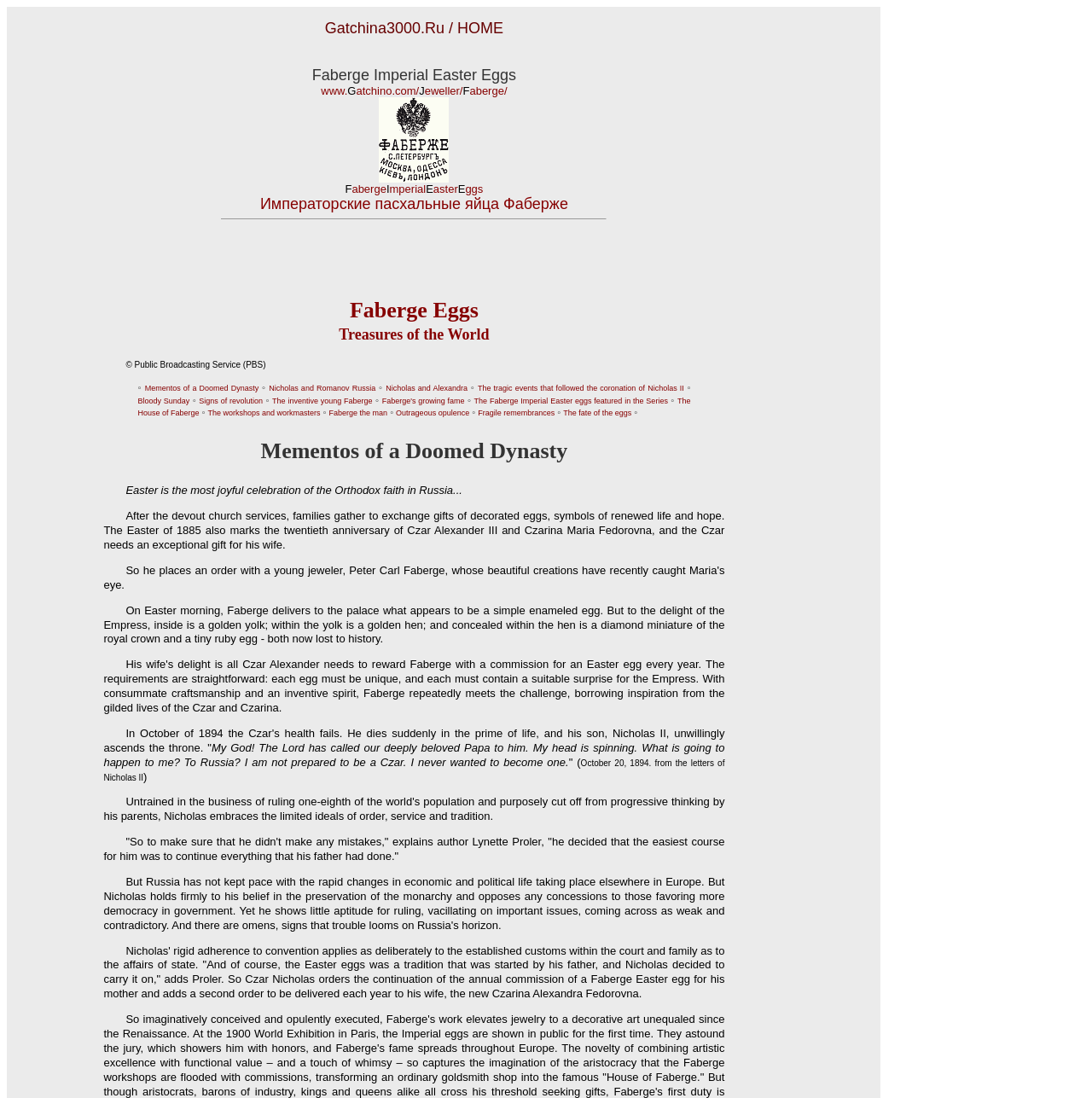Identify the bounding box for the described UI element: "The House of Faberge".

[0.126, 0.361, 0.632, 0.38]